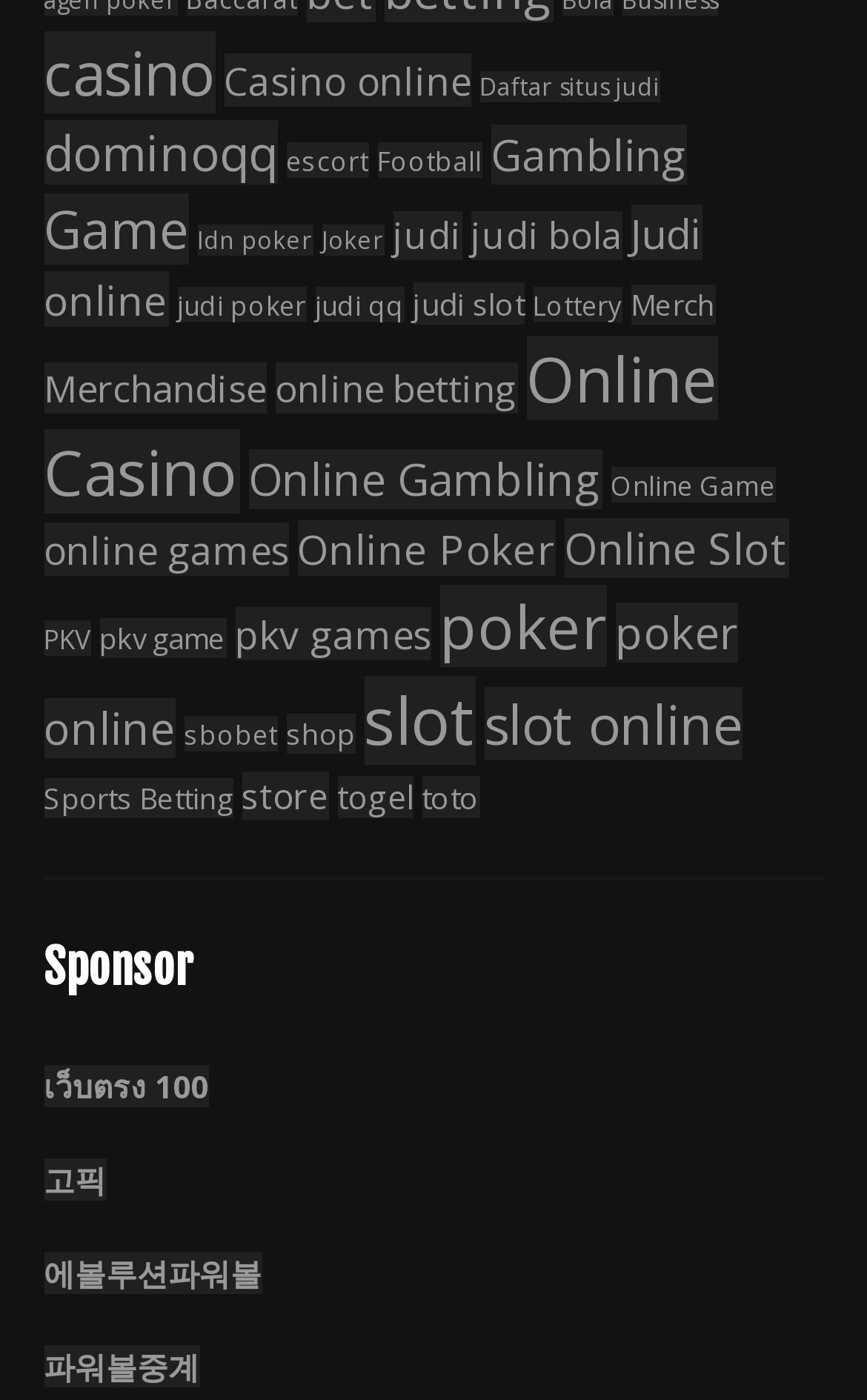Identify the bounding box of the UI element described as follows: "เว็บตรง 100". Provide the coordinates as four float numbers in the range of 0 to 1 [left, top, right, bottom].

[0.05, 0.76, 0.24, 0.791]